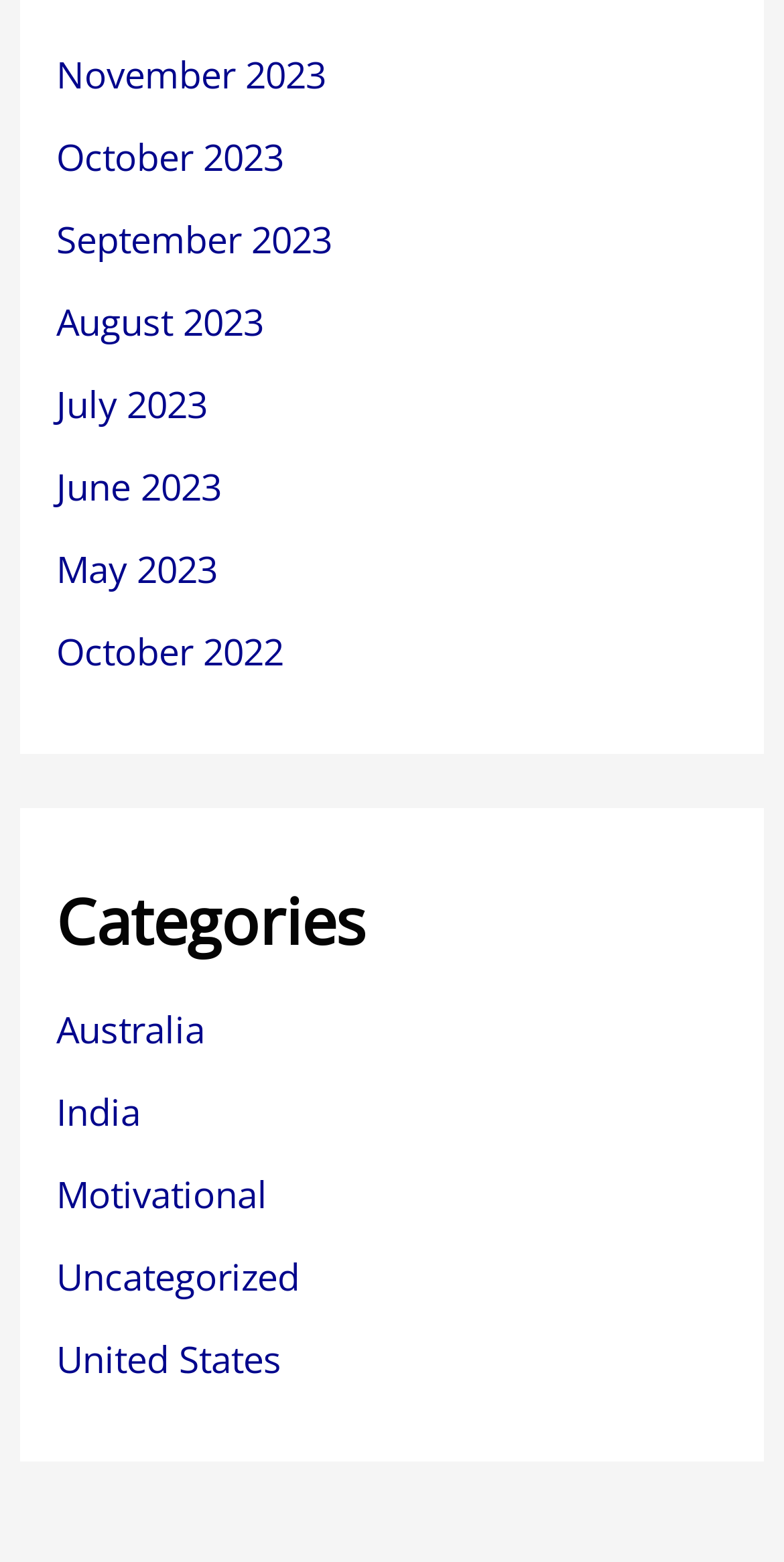Respond with a single word or phrase to the following question: How many country categories are listed?

3